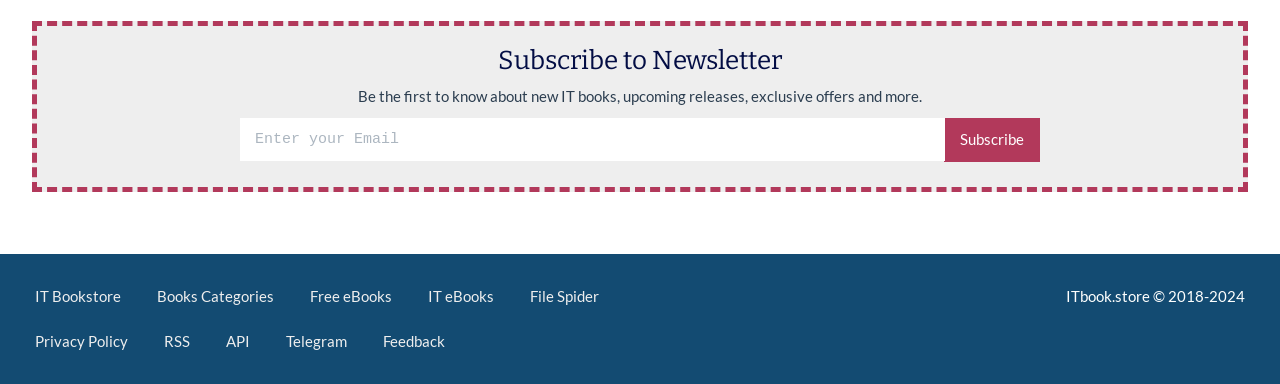Refer to the element description Understanding Well-being Data and identify the corresponding bounding box in the screenshot. Format the coordinates as (top-left x, top-left y, bottom-right x, bottom-right y) with values in the range of 0 to 1.

None